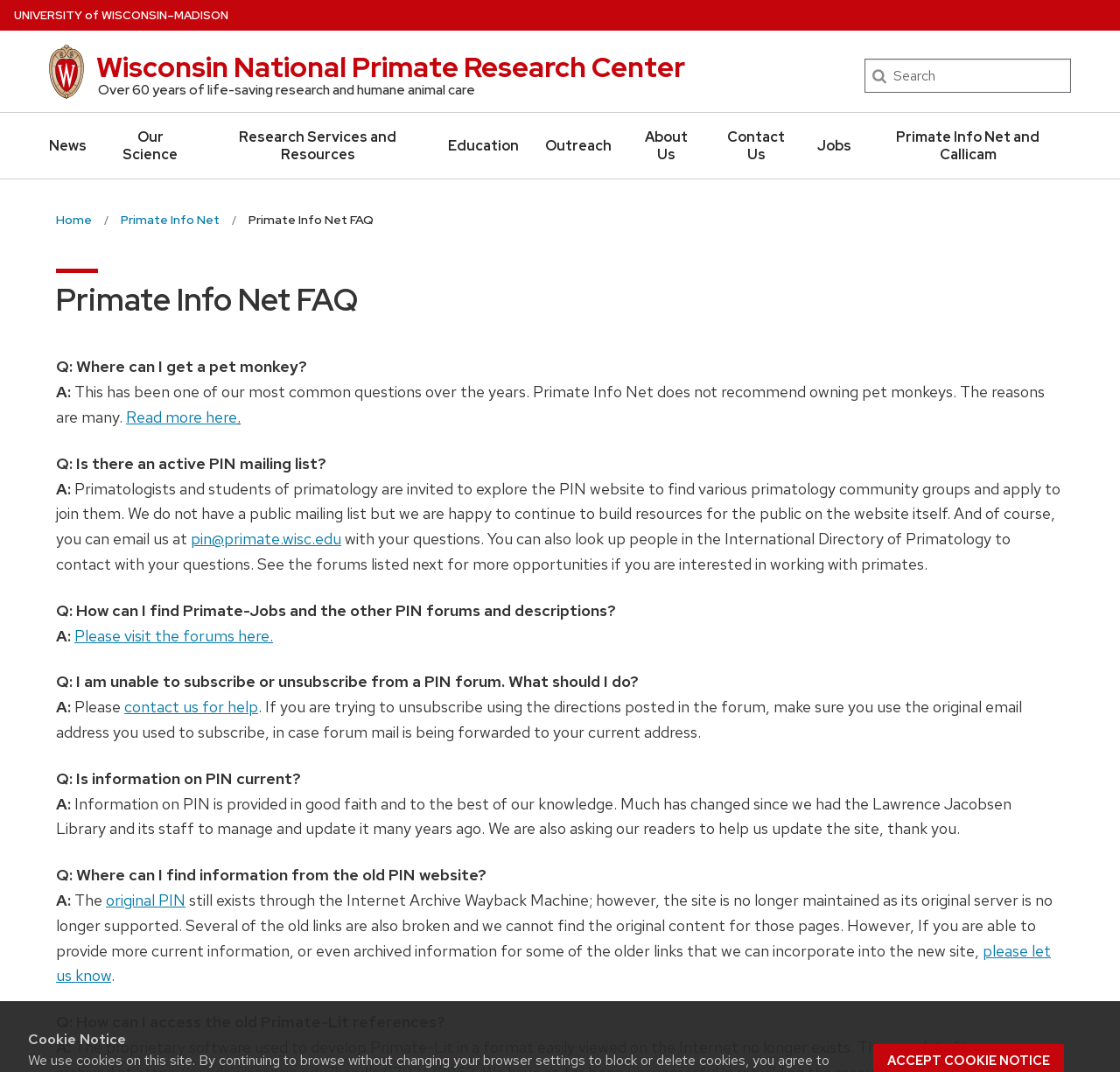What is the contact email address for the Primate Info Net?
Please interpret the details in the image and answer the question thoroughly.

The contact email address can be found in the answer to the second FAQ, which states 'You can email us at pin@primate.wisc.edu with your questions'.